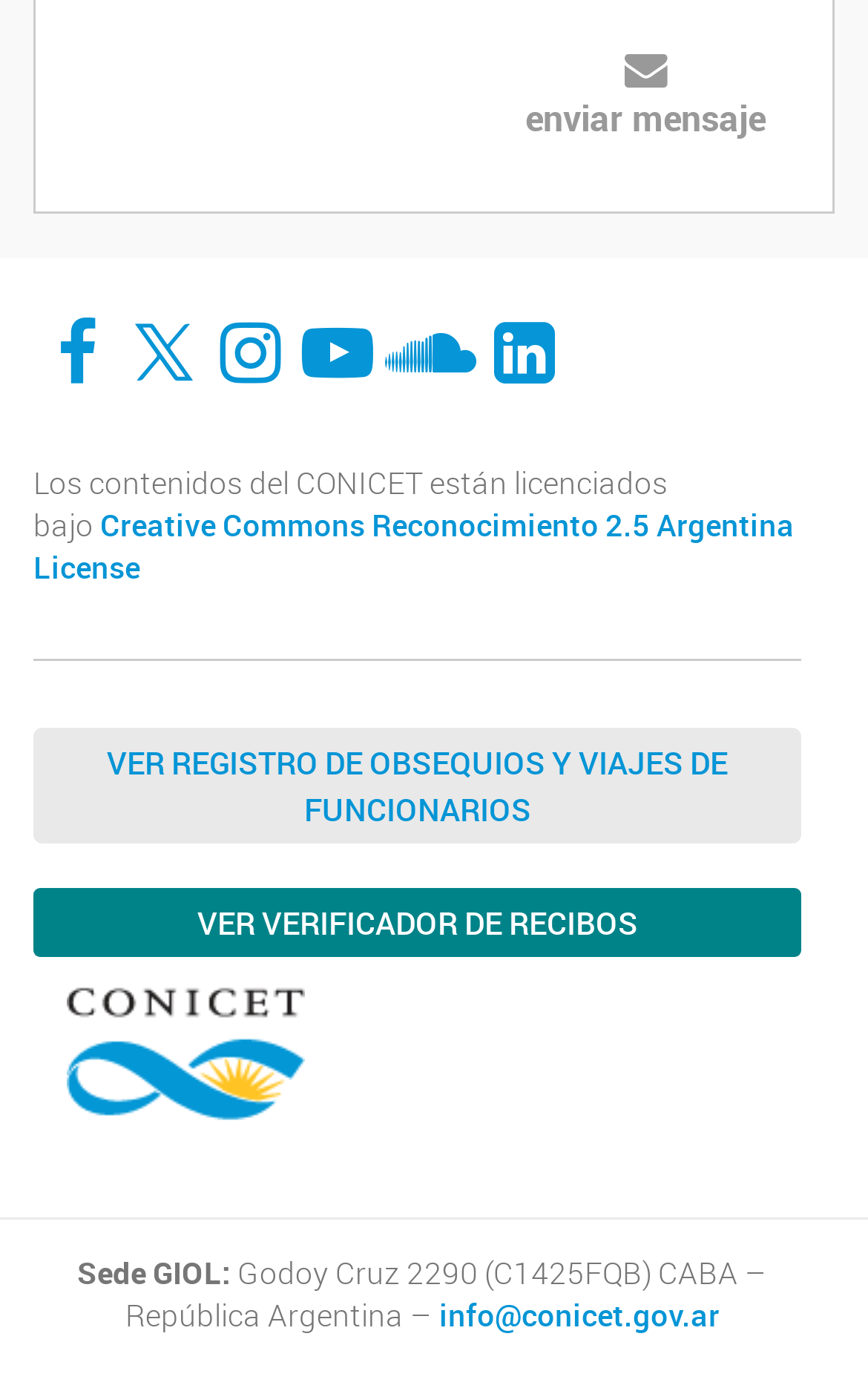Kindly respond to the following question with a single word or a brief phrase: 
What is the name of the organization?

CONICET